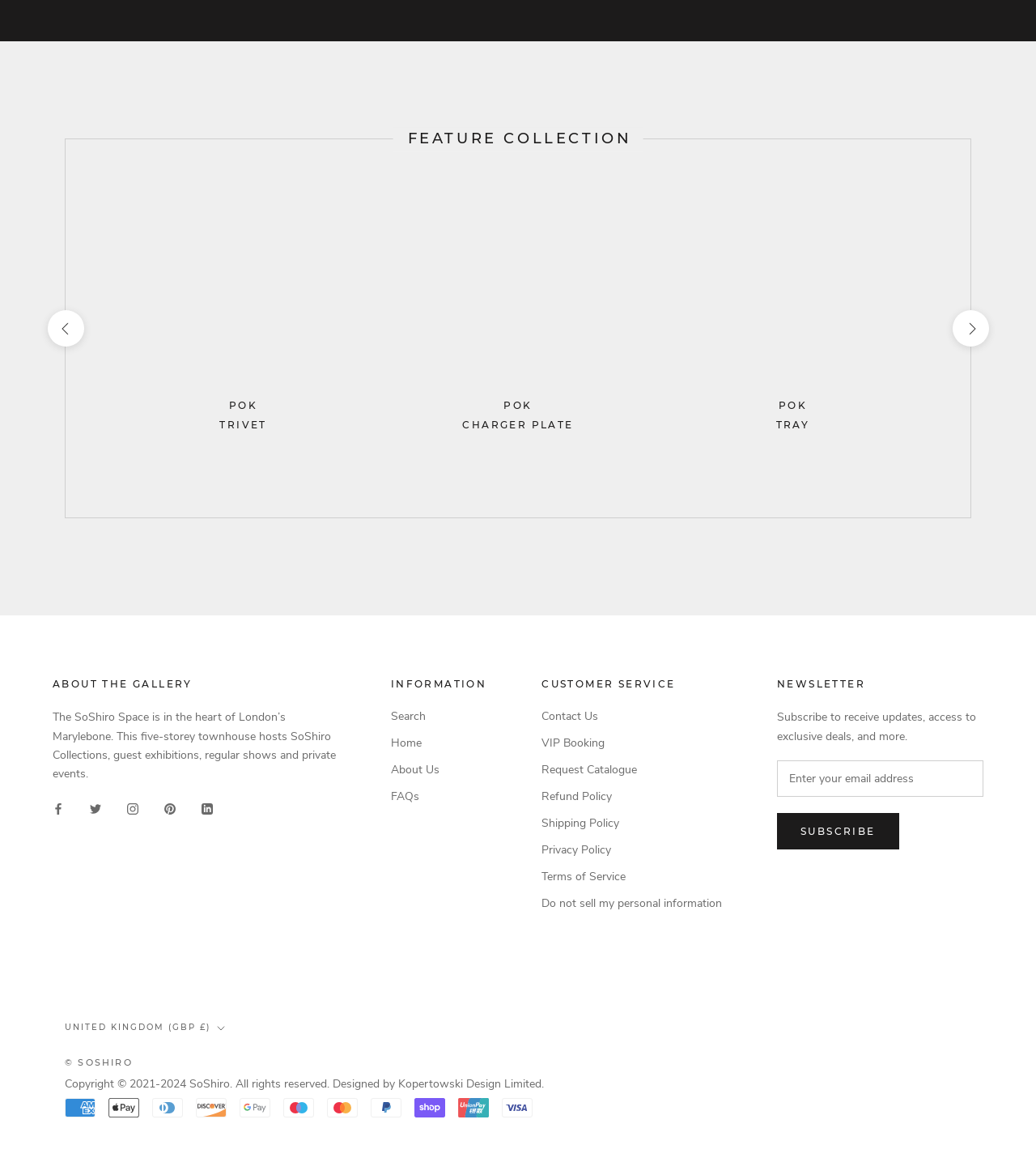What is the purpose of the 'NEWSLETTER' section?
Provide a concise answer using a single word or phrase based on the image.

Subscribe to updates